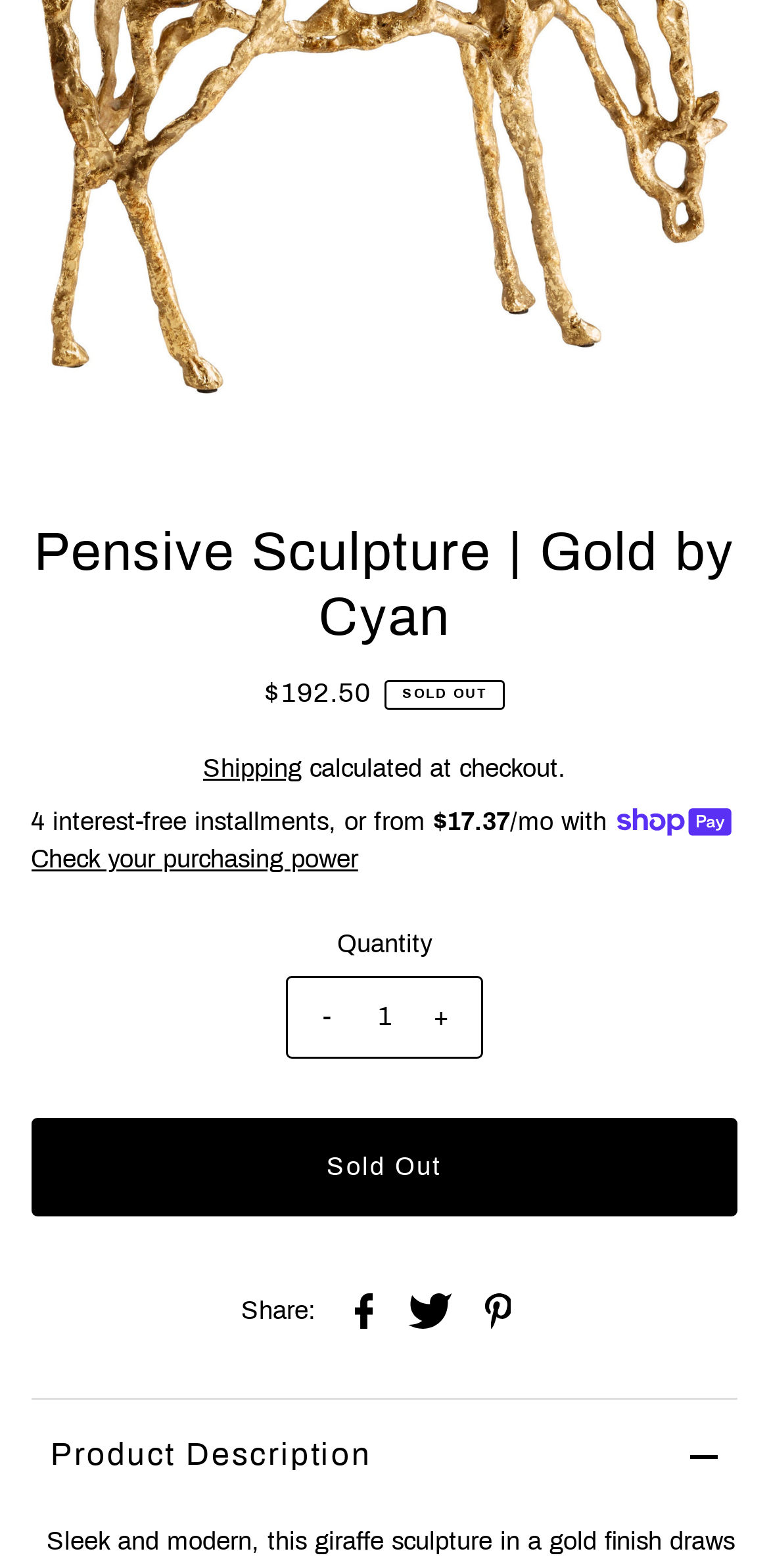Identify the coordinates of the bounding box for the element described below: "Shipping". Return the coordinates as four float numbers between 0 and 1: [left, top, right, bottom].

[0.264, 0.481, 0.392, 0.499]